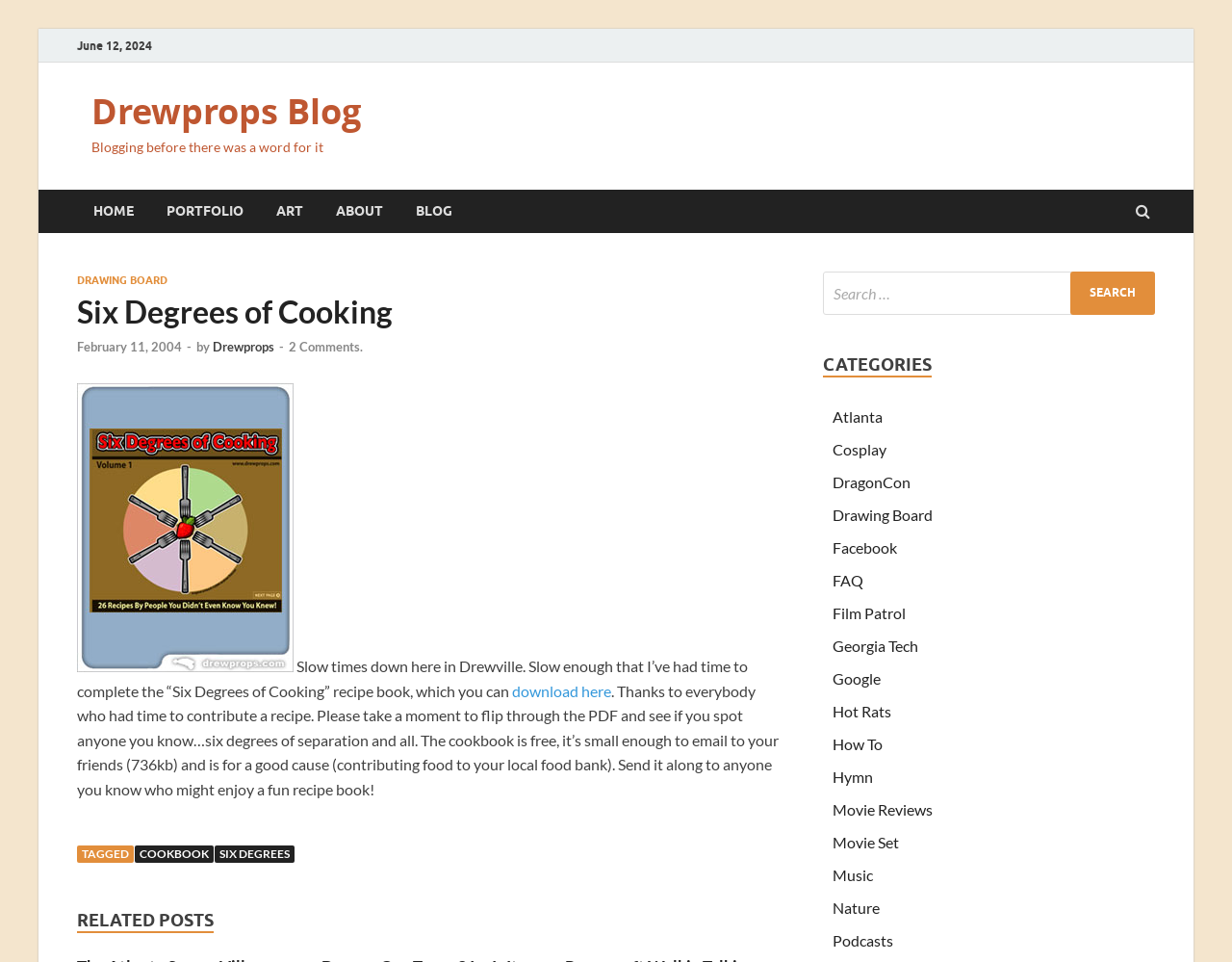Please determine the heading text of this webpage.

Six Degrees of Cooking